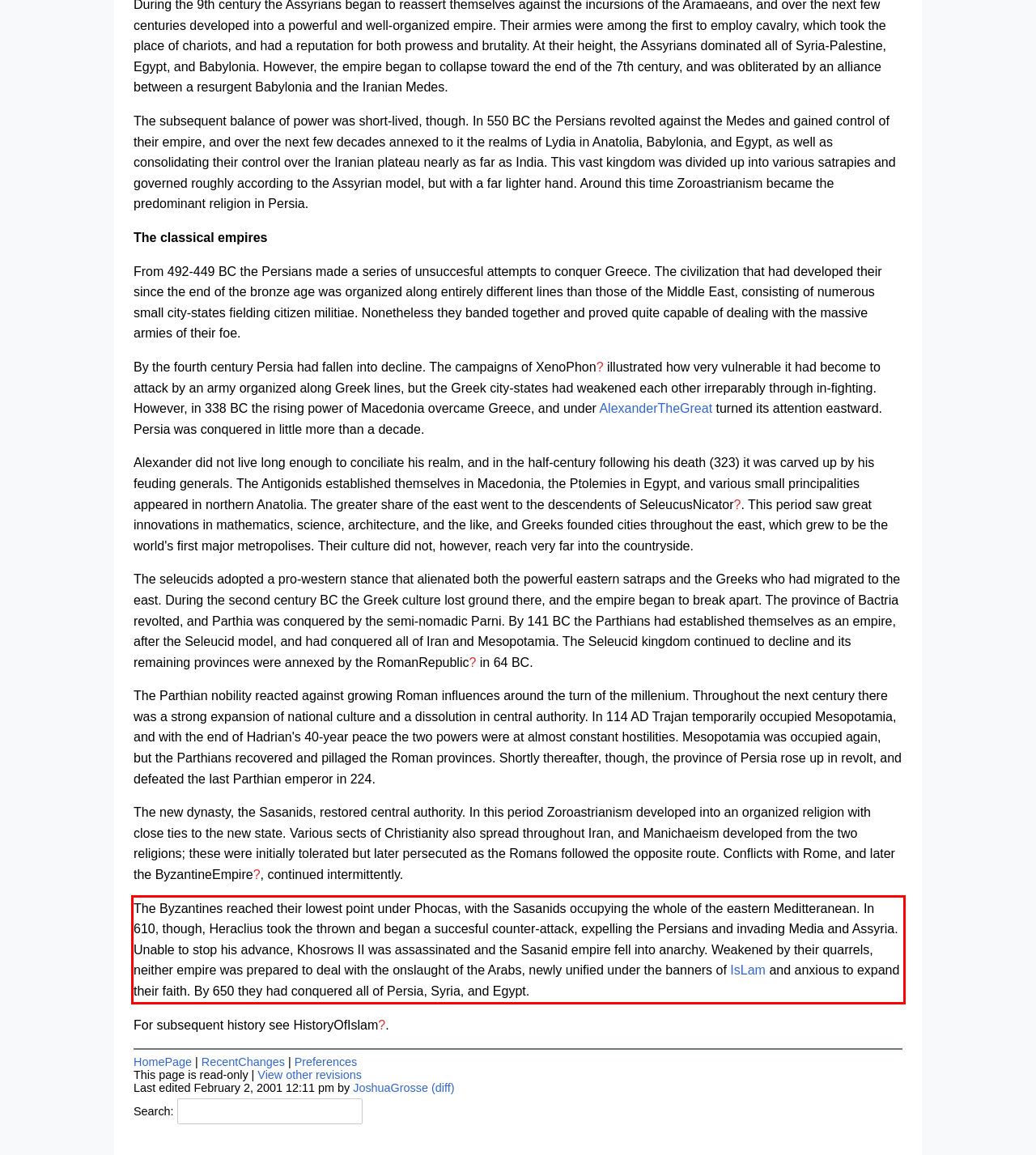You are provided with a screenshot of a webpage that includes a red bounding box. Extract and generate the text content found within the red bounding box.

The Byzantines reached their lowest point under Phocas, with the Sasanids occupying the whole of the eastern Meditteranean. In 610, though, Heraclius took the thrown and began a succesful counter-attack, expelling the Persians and invading Media and Assyria. Unable to stop his advance, Khosrows II was assassinated and the Sasanid empire fell into anarchy. Weakened by their quarrels, neither empire was prepared to deal with the onslaught of the Arabs, newly unified under the banners of IsLam and anxious to expand their faith. By 650 they had conquered all of Persia, Syria, and Egypt.